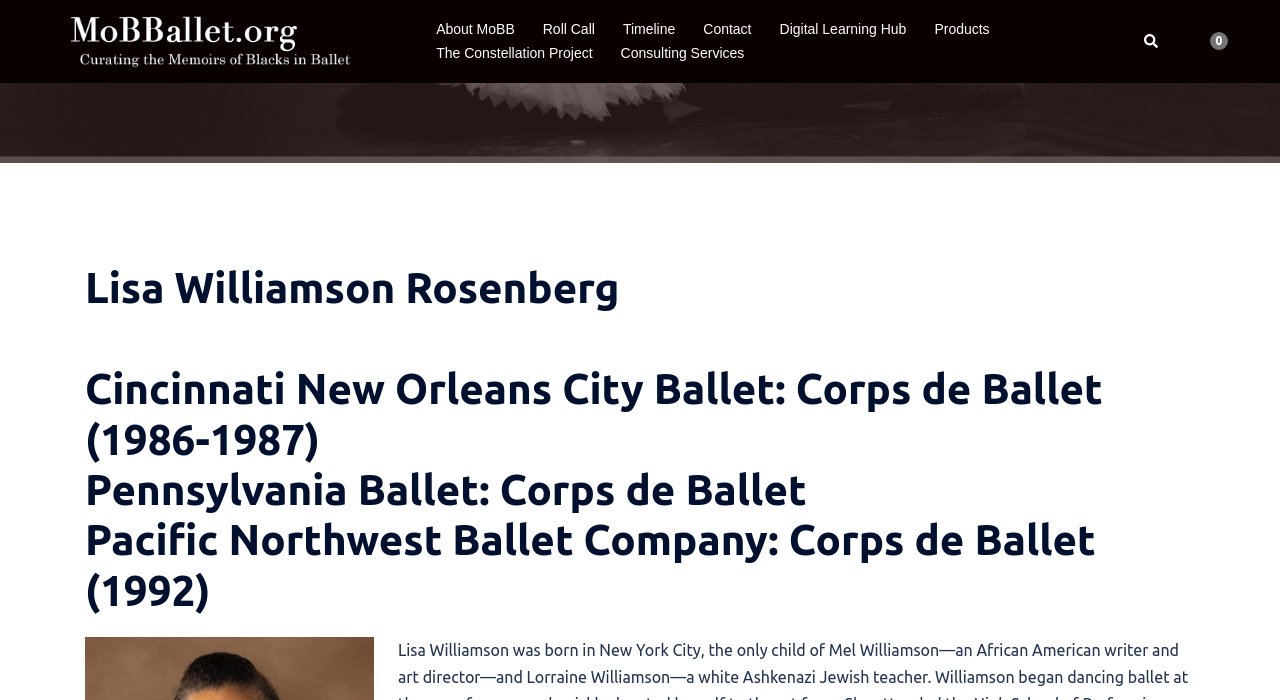Provide a brief response to the question below using a single word or phrase: 
What is the name of the person on this webpage?

Lisa Williamson Rosenberg